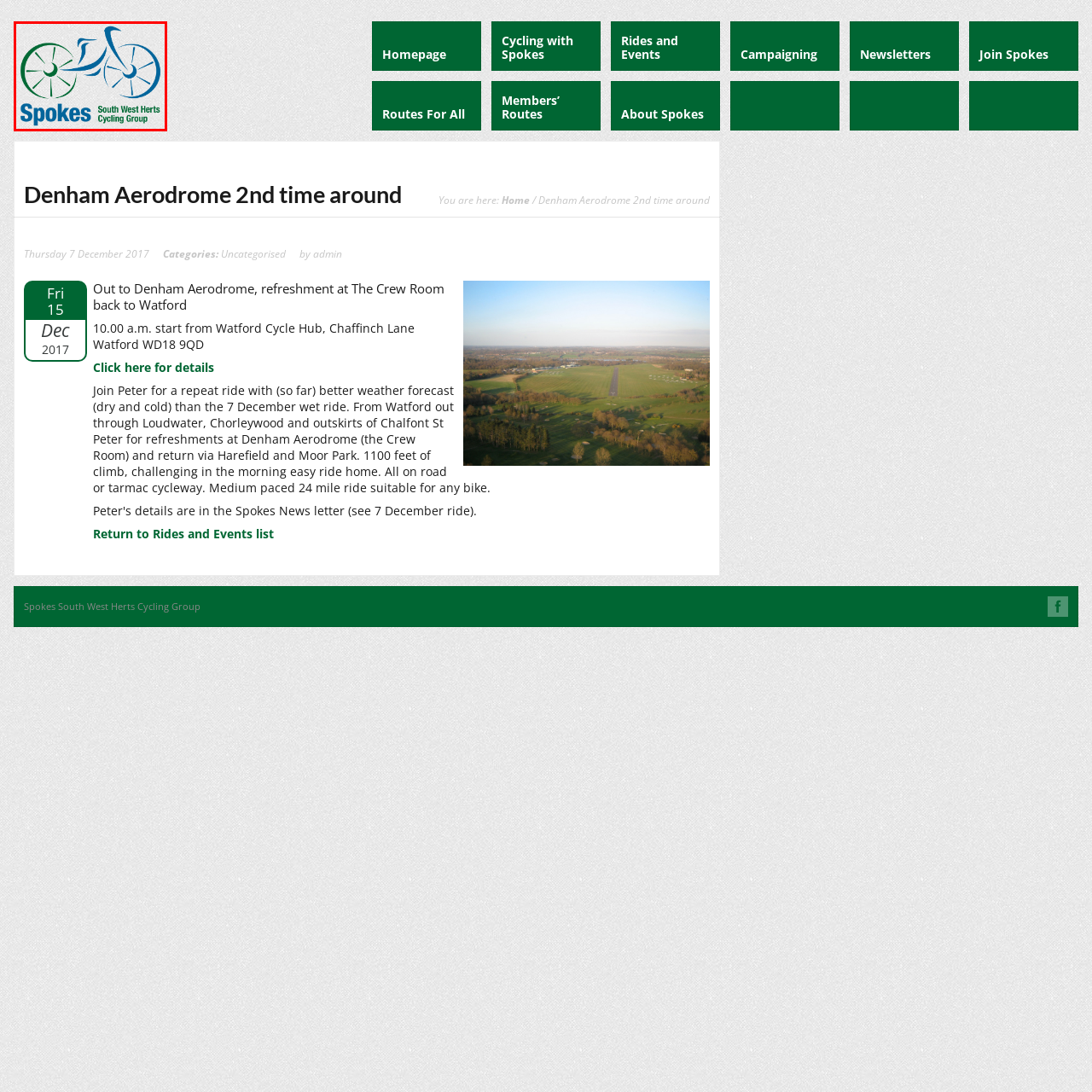Give an in-depth description of the picture inside the red marked area.

The image features the logo of the "Spokes South West Herts Cycling Group." The design prominently displays a stylized bicycle, with the wheels represented as large, green and blue spokes, symbolizing both cycling and community connection. Below the bicycle graphic, the text "Spokes" is displayed in bold blue letters, with "South West Herts Cycling Group" written in a smaller font directly beneath it. This logo encapsulates the spirit of cycling and camaraderie promoted by the group, making it a recognizable emblem for their activities and events.